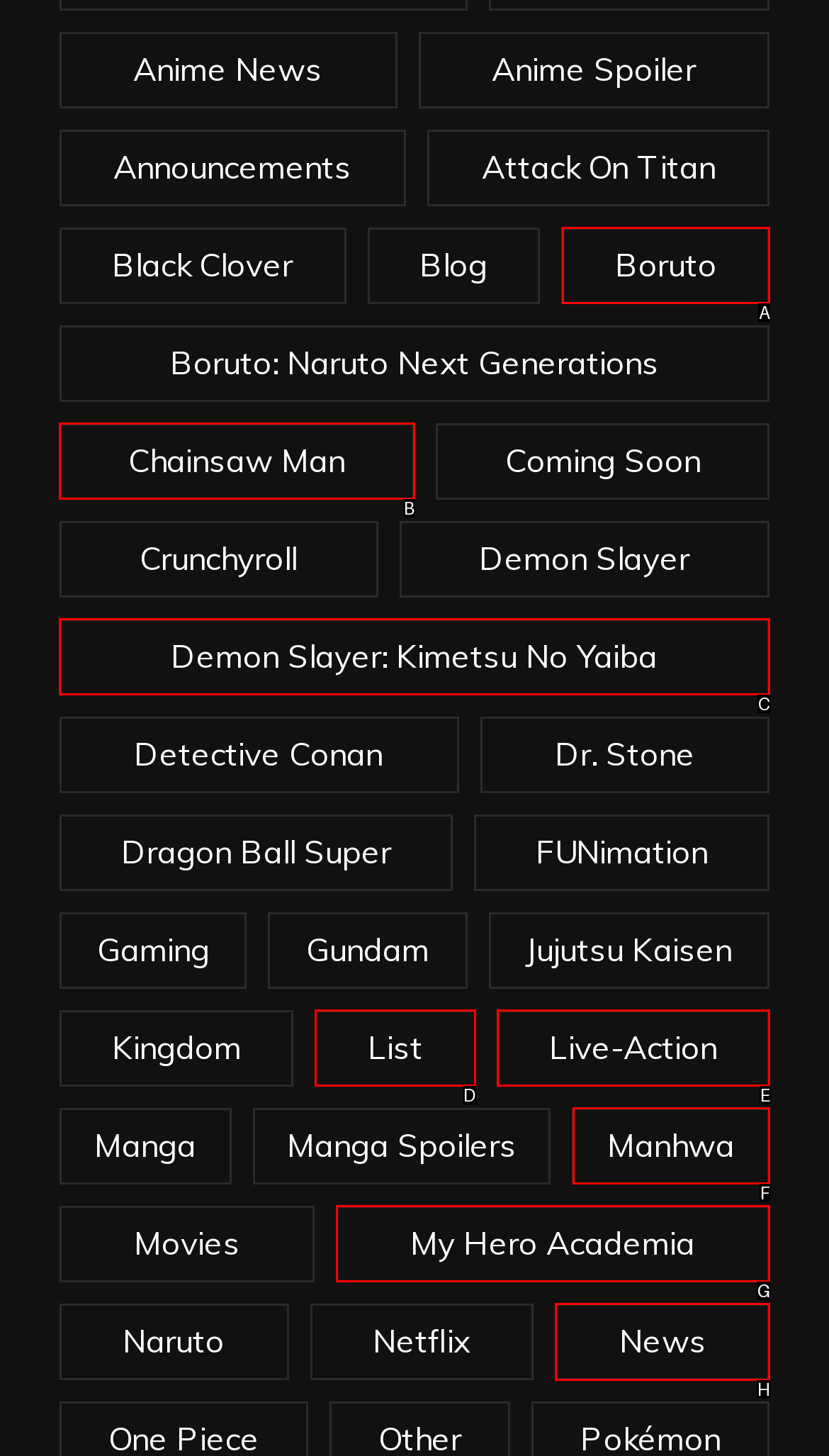Identify which HTML element should be clicked to fulfill this instruction: Explore piano lesson plans for beginners Reply with the correct option's letter.

None